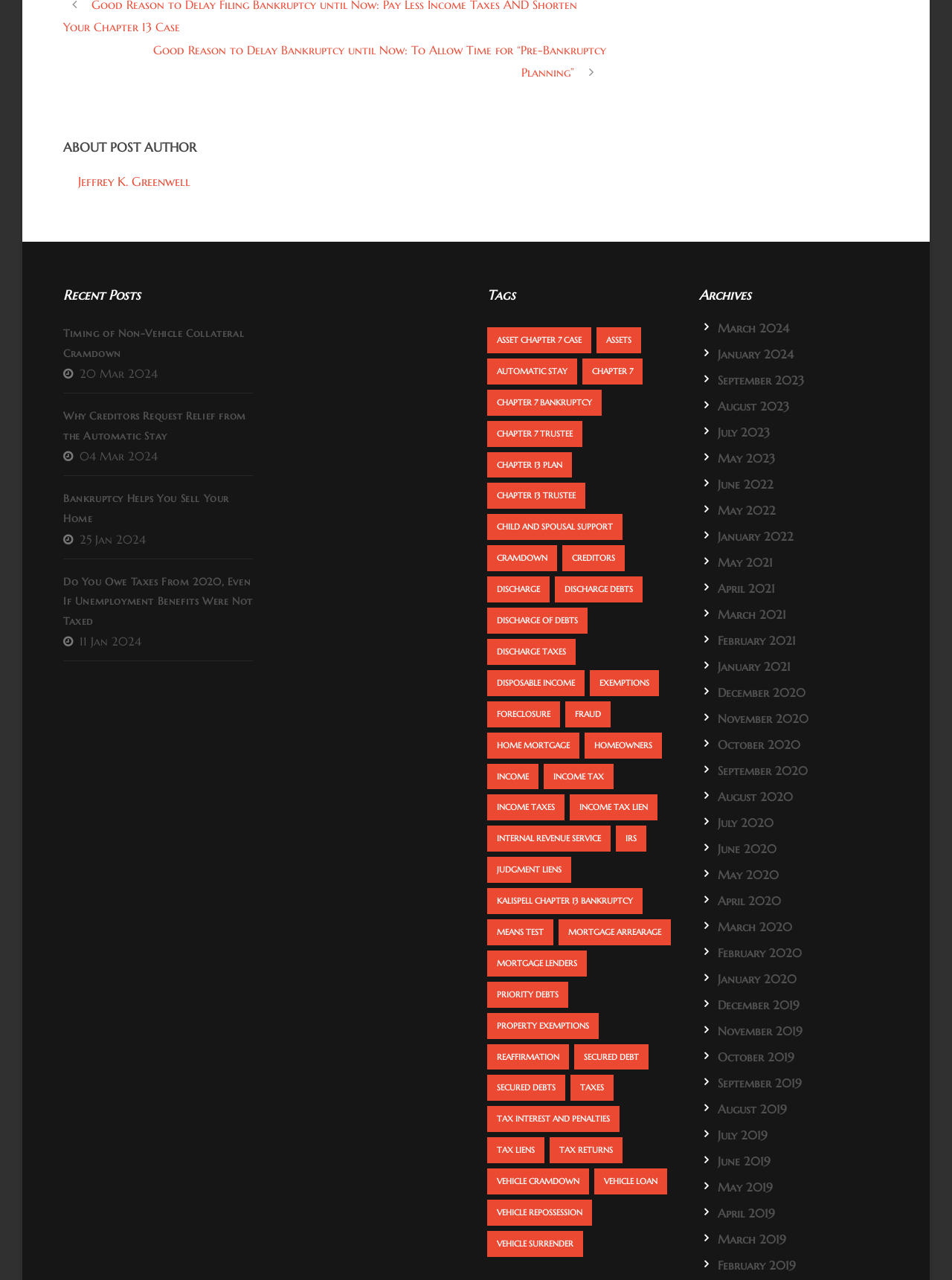Please specify the bounding box coordinates of the clickable region to carry out the following instruction: "Learn about asset Chapter 7 case". The coordinates should be four float numbers between 0 and 1, in the format [left, top, right, bottom].

[0.512, 0.256, 0.621, 0.276]